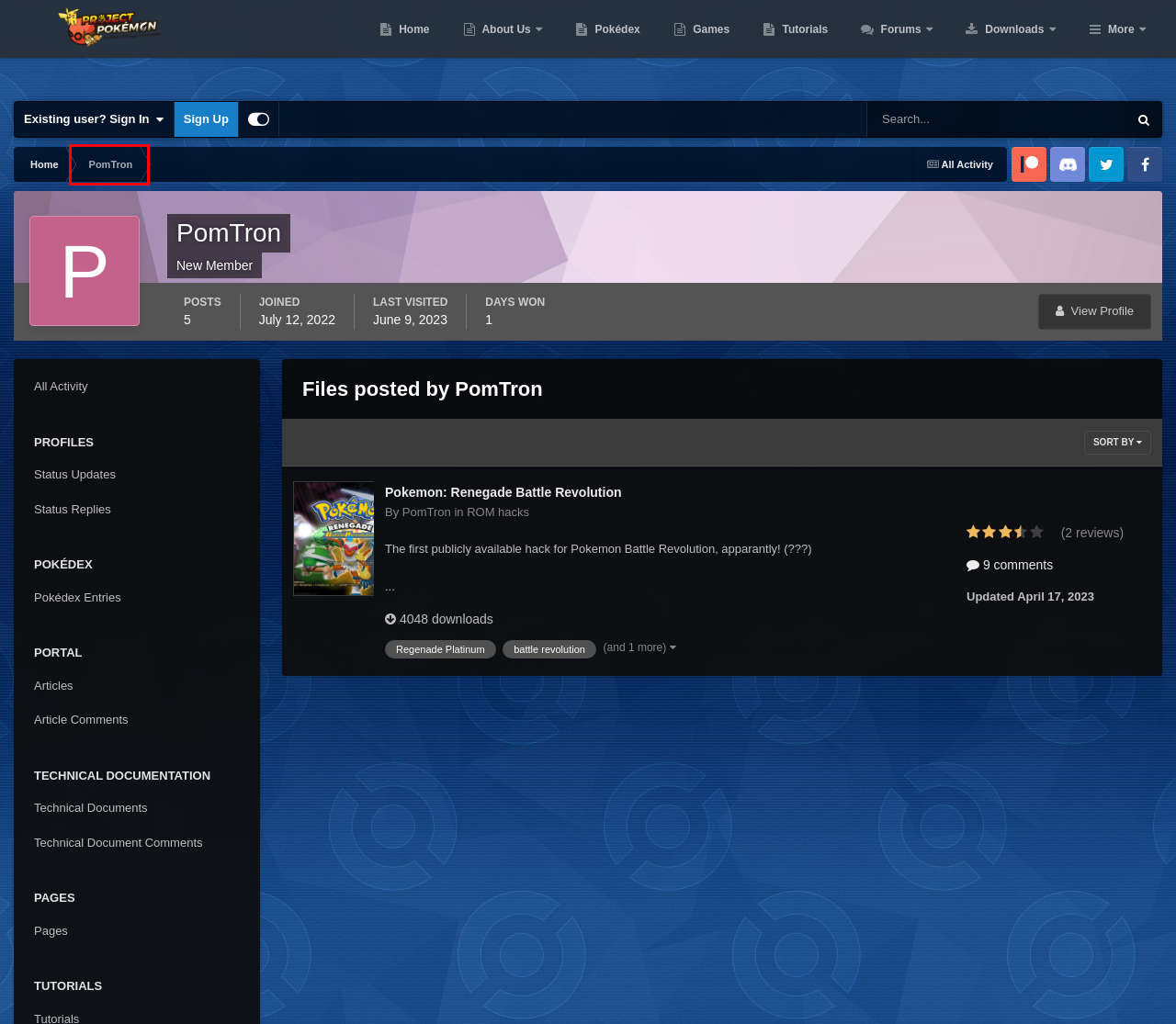Given a webpage screenshot with a red bounding box around a UI element, choose the webpage description that best matches the new webpage after clicking the element within the bounding box. Here are the candidates:
A. Showing results for tags 'battle revolution'. - Project Pokemon Forums
B. Tutorials - Project Pokemon Forums
C. Downloads - Project Pokemon Forums
D. Pokemon: Renegade Battle Revolution - ROM hacks - Project Pokemon Forums
E. ROM hacks - Project Pokemon Forums
F. Sign In - Project Pokemon Forums
G. PomTron - Project Pokemon Forums
H. Pokédex - Project Pokemon Forums

G